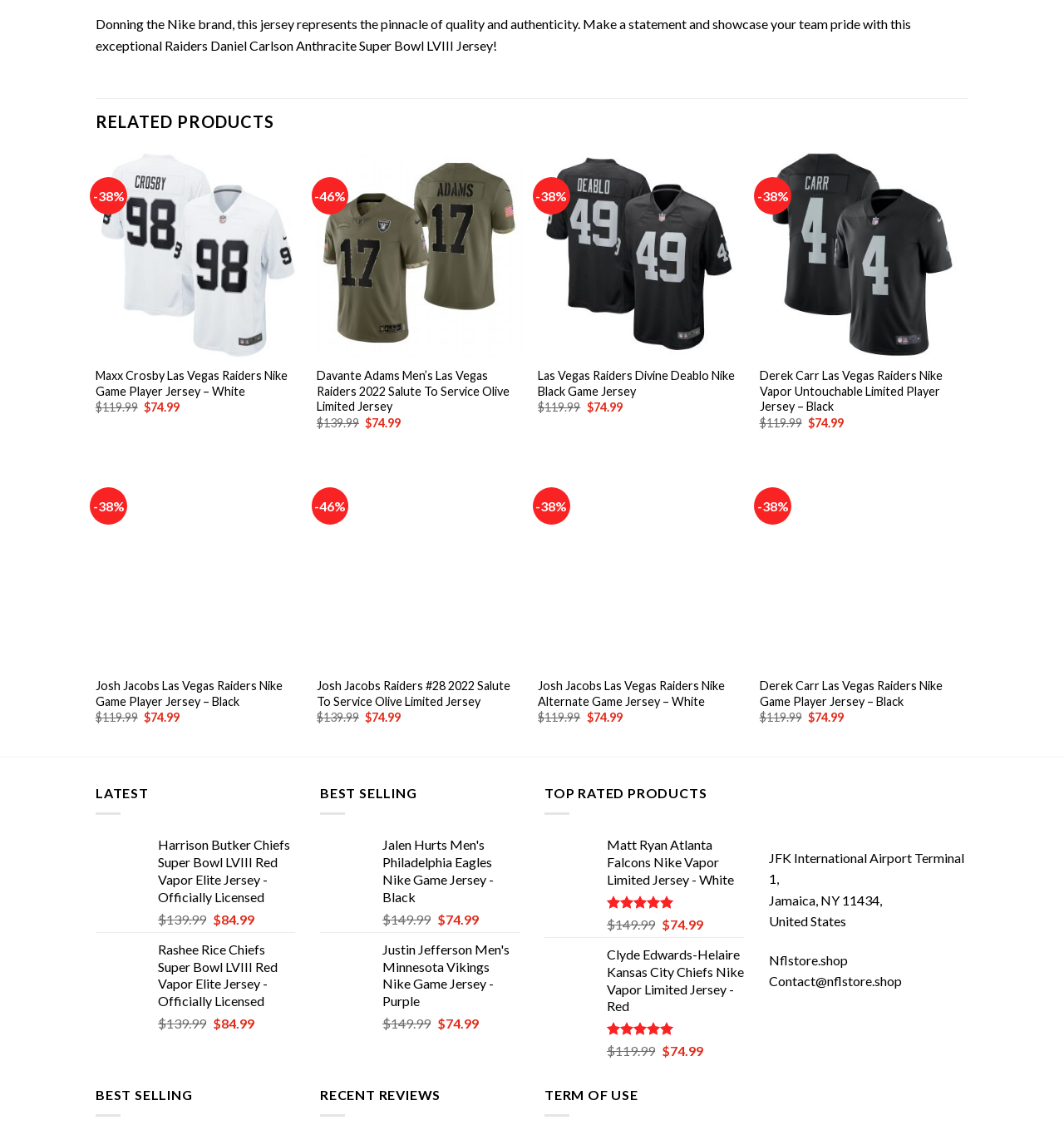Locate the coordinates of the bounding box for the clickable region that fulfills this instruction: "View the 'Jalen Hurts Philadelphia Eagles Nike Game Jersey - Black'".

[0.359, 0.744, 0.488, 0.805]